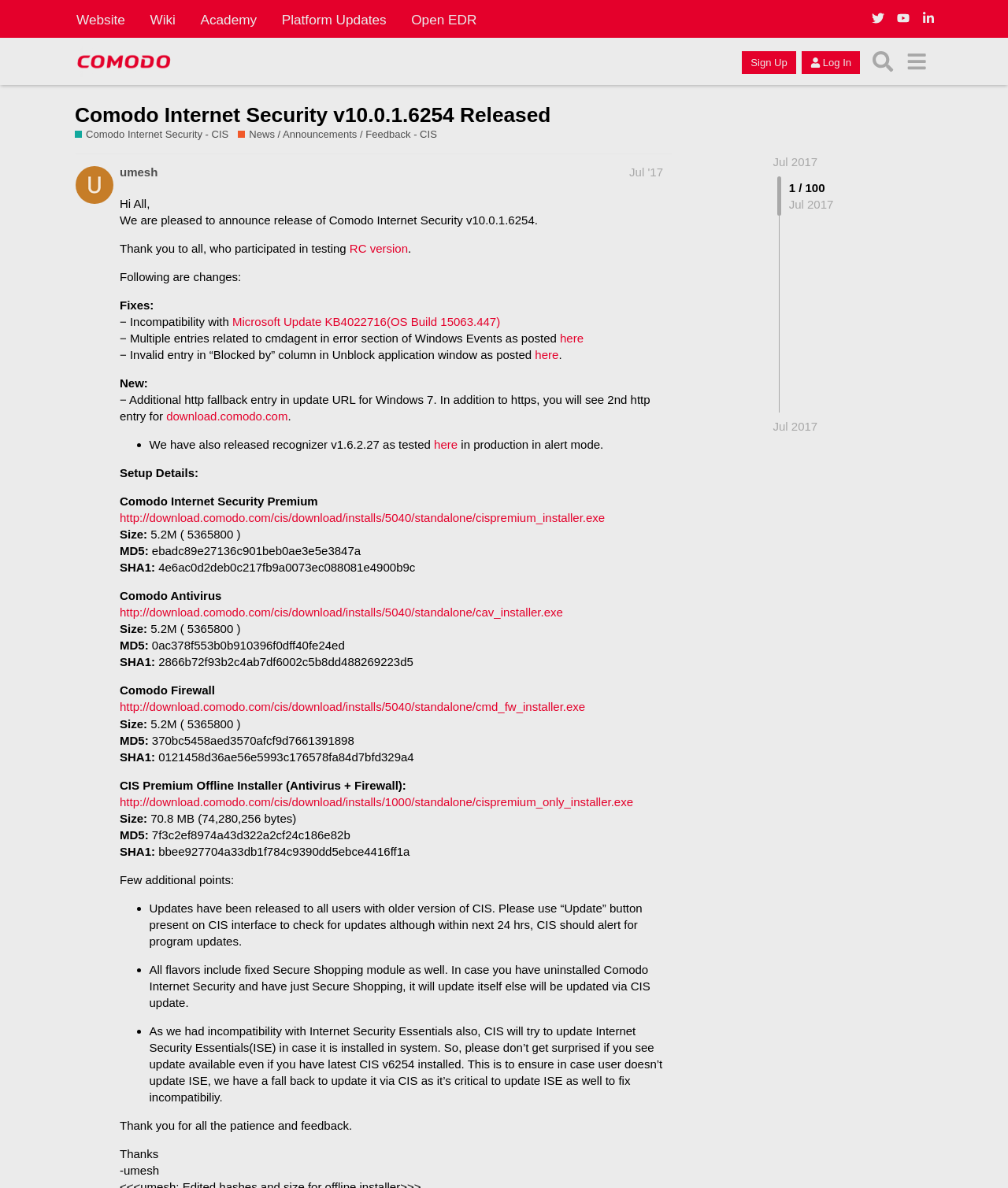Indicate the bounding box coordinates of the clickable region to achieve the following instruction: "Download the 'Comodo Internet Security Premium' installer."

[0.119, 0.416, 0.315, 0.428]